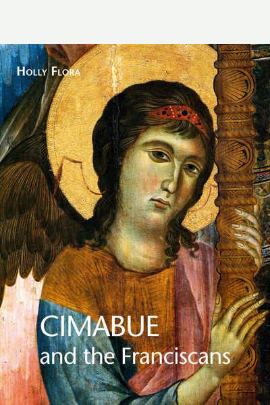Look at the image and give a detailed response to the following question: What is the focus of the book 'CIMABUE and the Franciscans'?

The title of the book is boldly printed at the bottom, emphasizing its focus on the relationship between the artist Cimabue and the Franciscan order, which likely explores the influence of Franciscan spirituality on the visual arts during the medieval period.